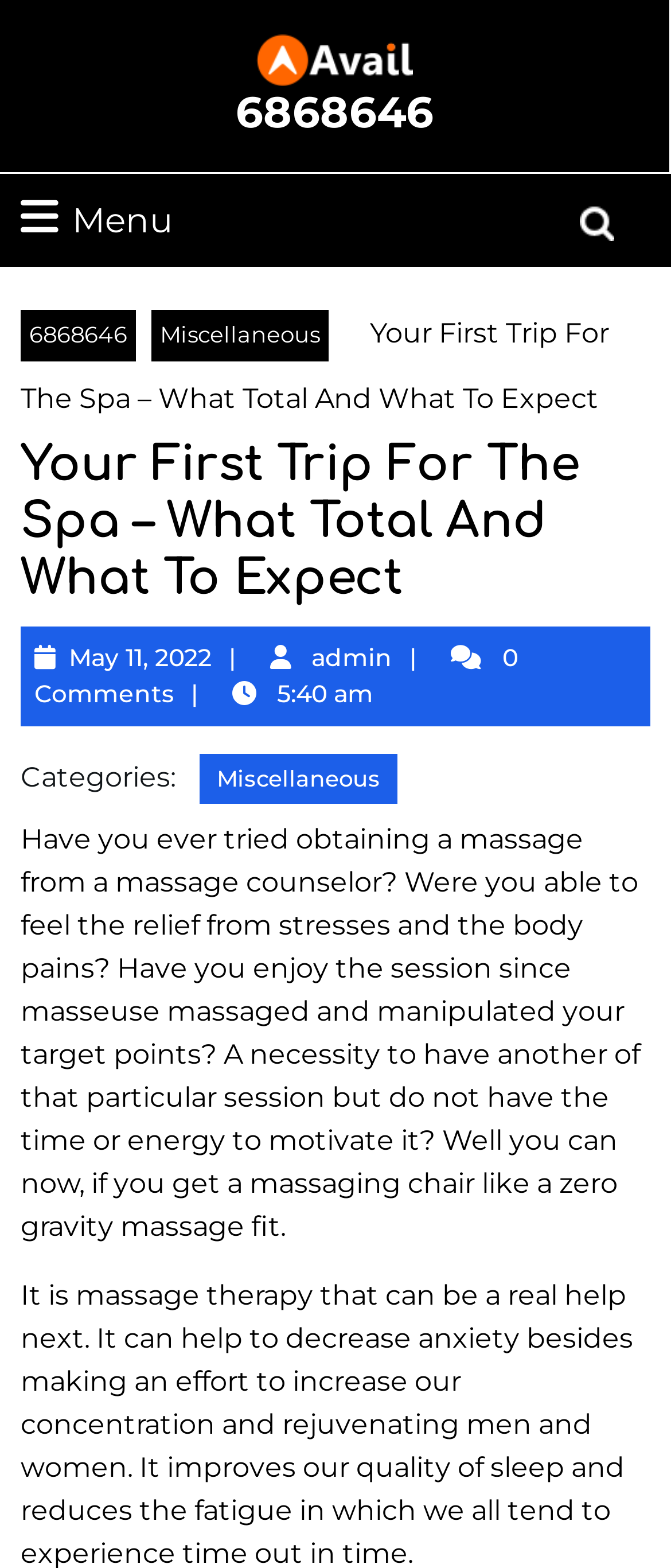Based on what you see in the screenshot, provide a thorough answer to this question: What is the category of the article?

The category of the article can be determined by reading the text 'Categories: Miscellaneous' which suggests that the article belongs to the miscellaneous category.